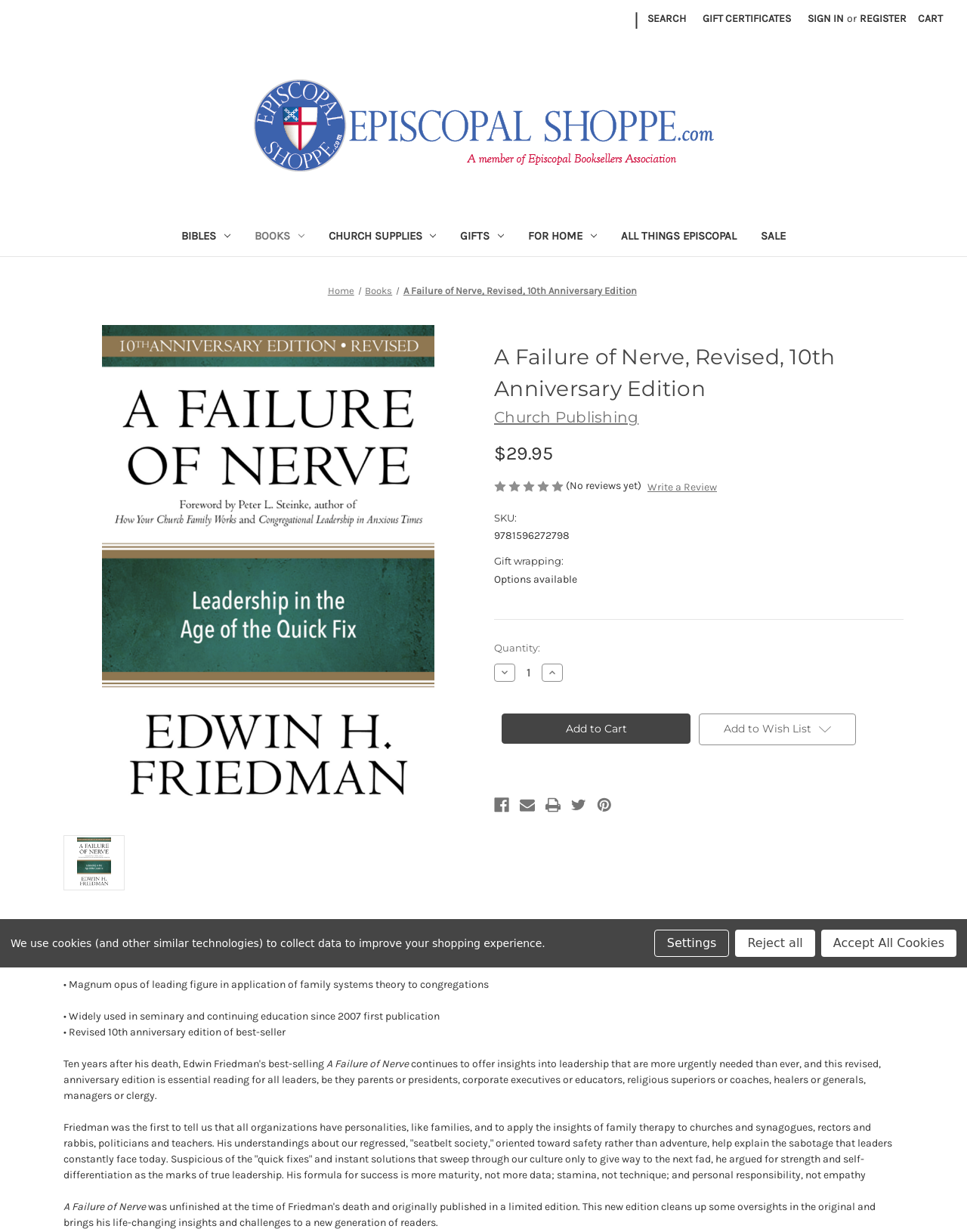Determine the coordinates of the bounding box for the clickable area needed to execute this instruction: "View NewsBriefs".

None